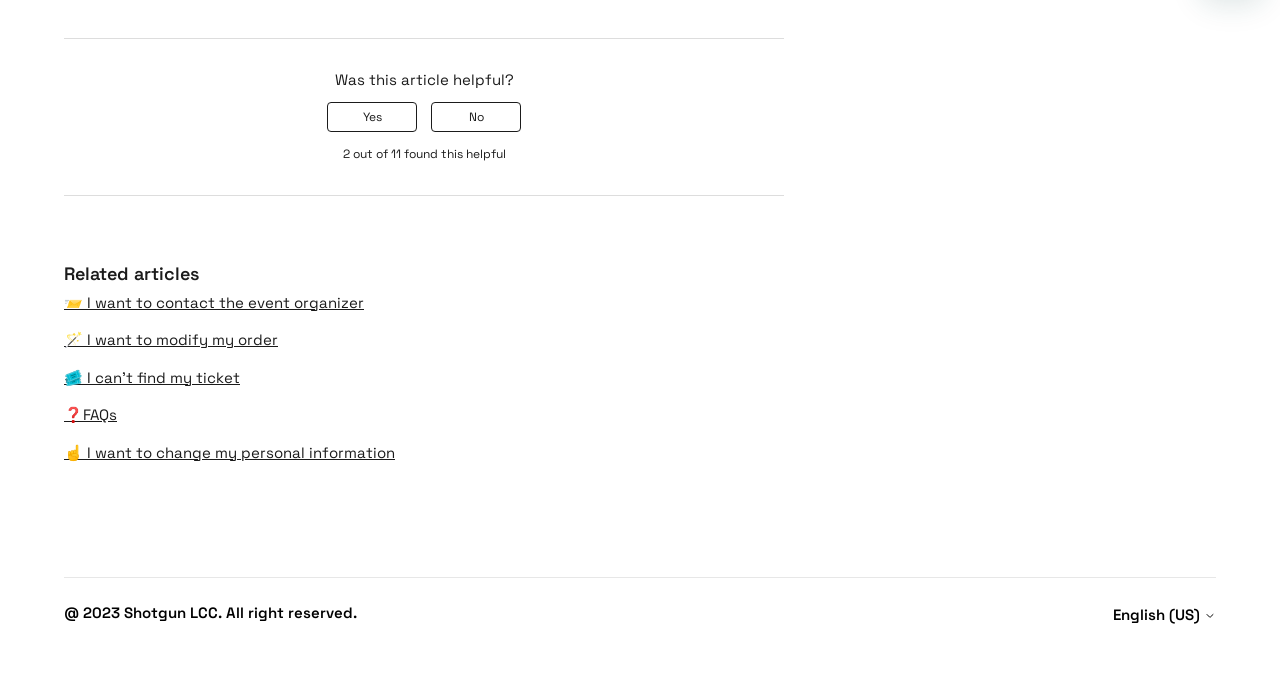Find the bounding box coordinates of the clickable region needed to perform the following instruction: "Login". The coordinates should be provided as four float numbers between 0 and 1, i.e., [left, top, right, bottom].

None